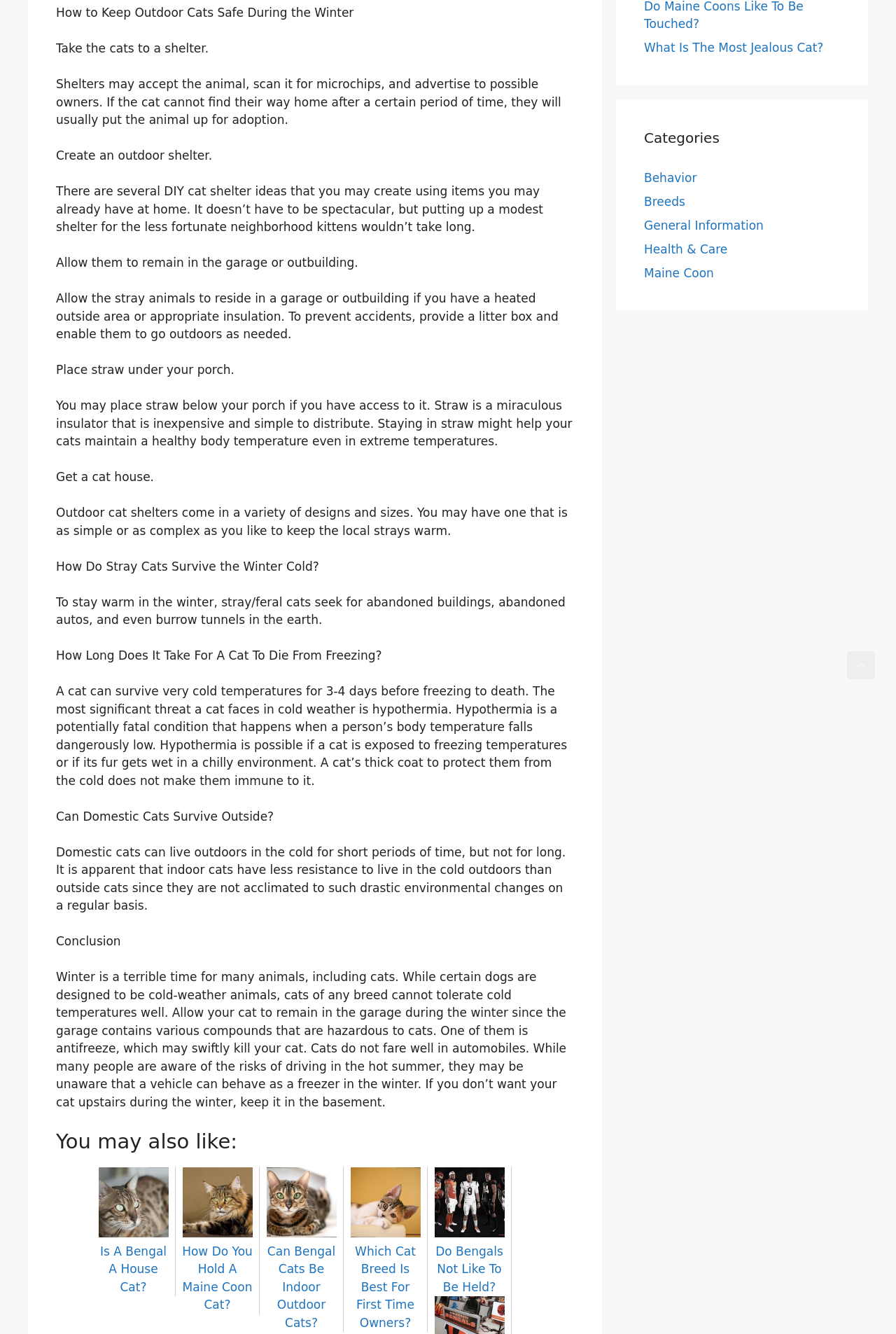Using the provided element description "General Information", determine the bounding box coordinates of the UI element.

[0.719, 0.164, 0.852, 0.174]